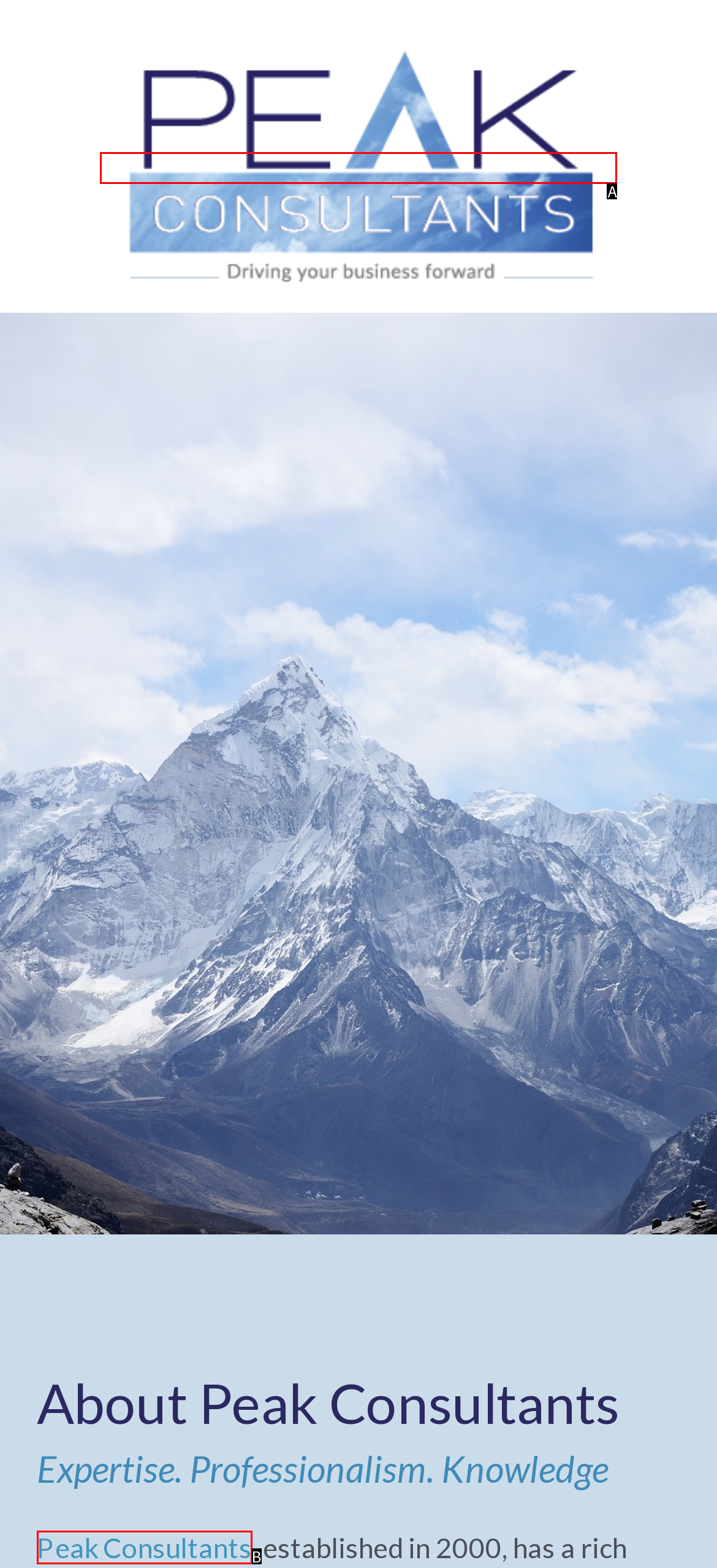Identify the option that corresponds to the description: Peak Consultants. Provide only the letter of the option directly.

B